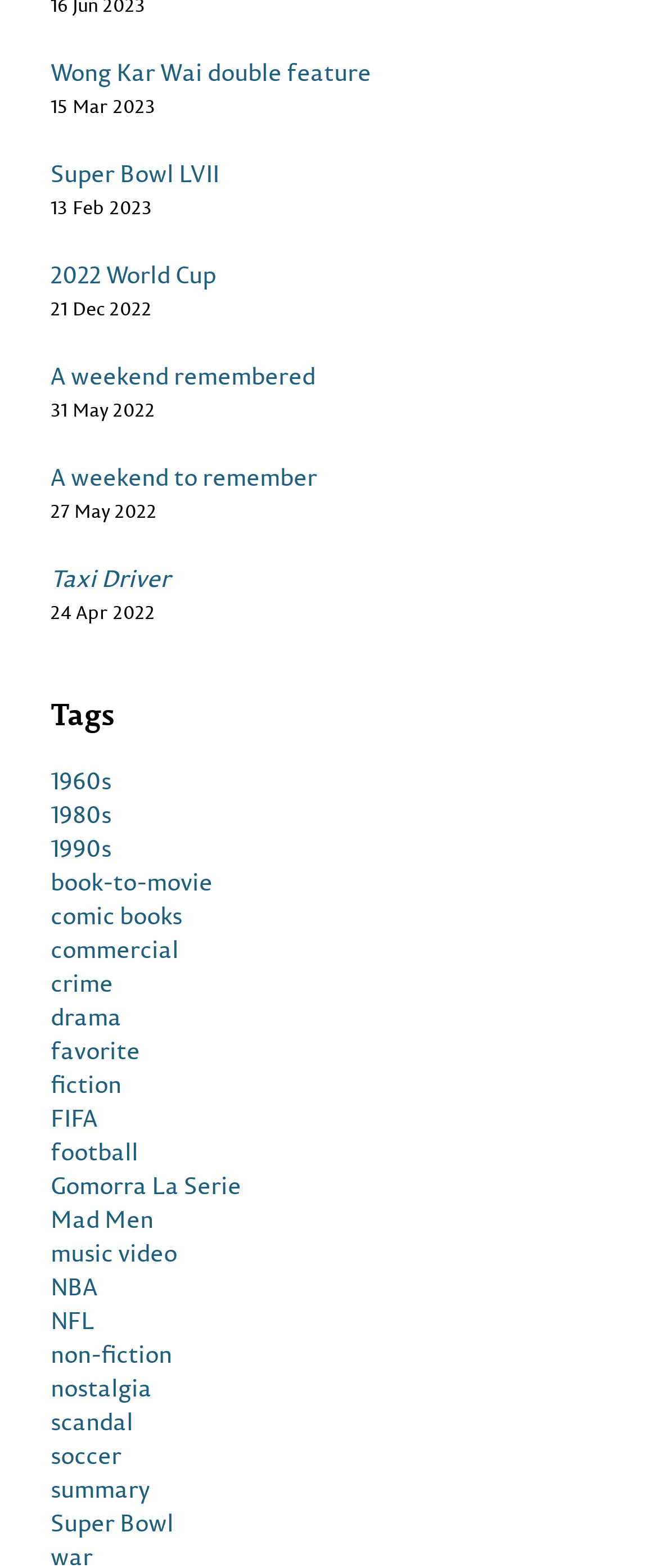Ascertain the bounding box coordinates for the UI element detailed here: "Refrigeration companies". The coordinates should be provided as [left, top, right, bottom] with each value being a float between 0 and 1.

None